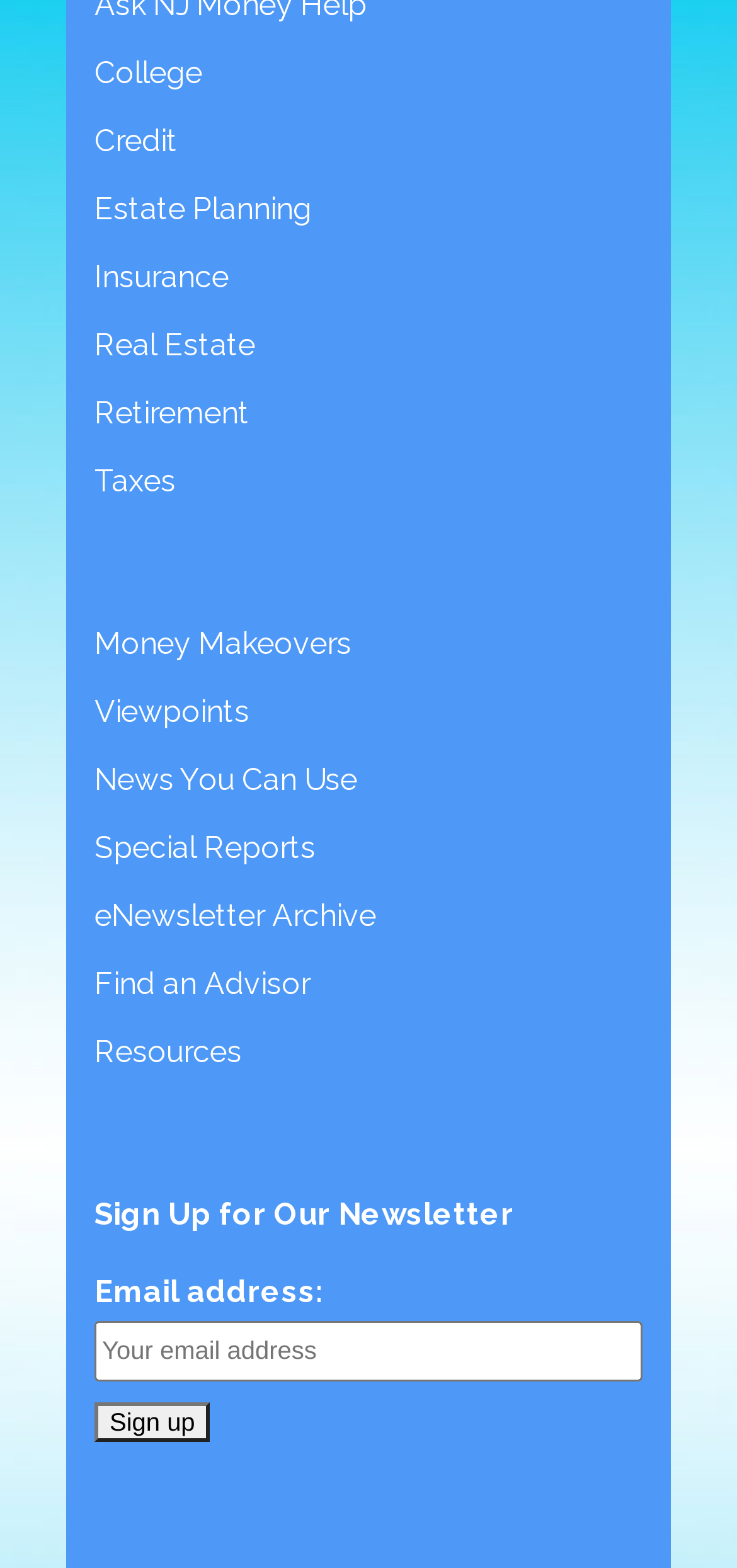How many links are in the top menu?
Look at the screenshot and give a one-word or phrase answer.

15